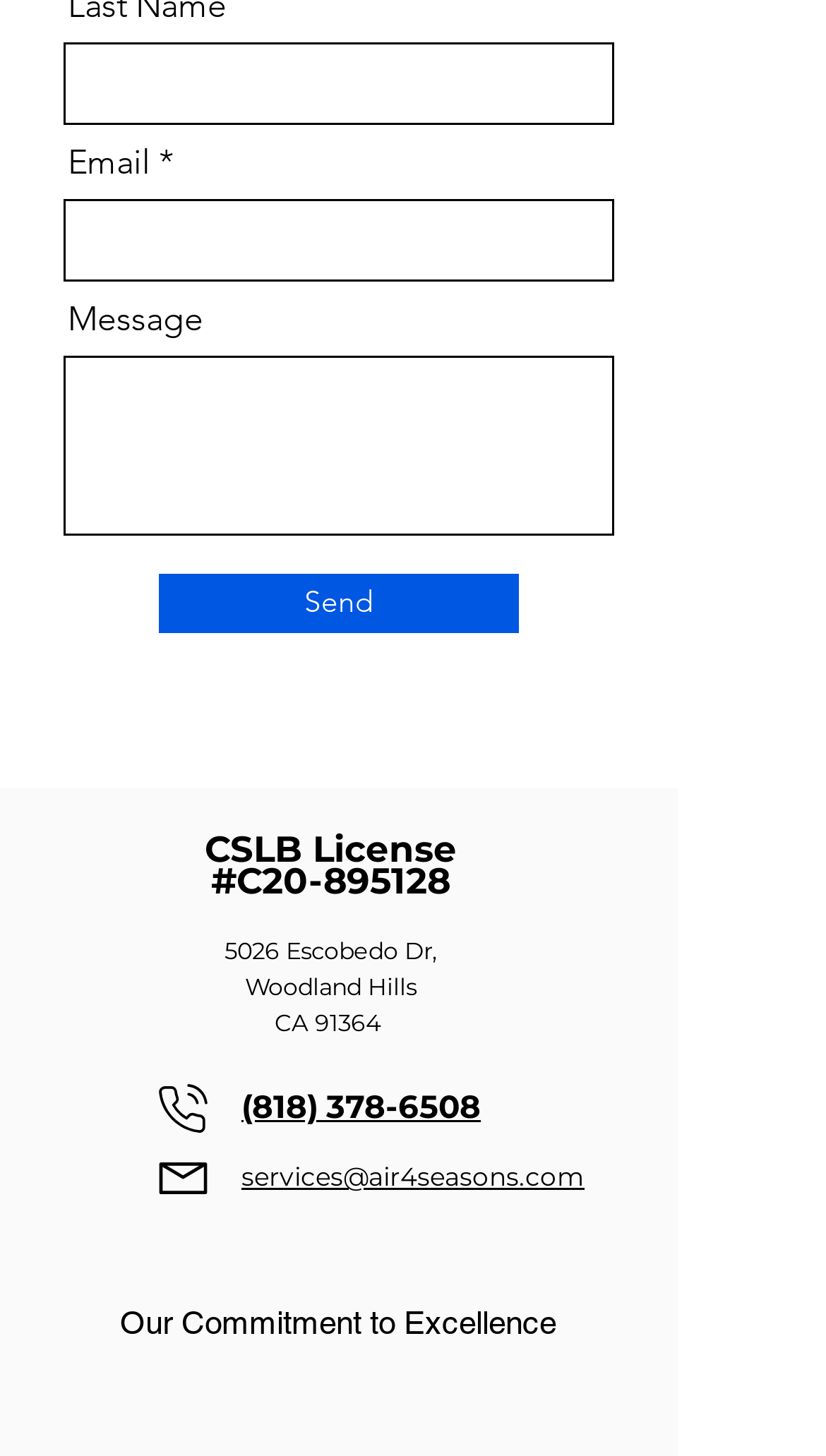Pinpoint the bounding box coordinates of the clickable element to carry out the following instruction: "Input email address."

[0.077, 0.136, 0.744, 0.193]